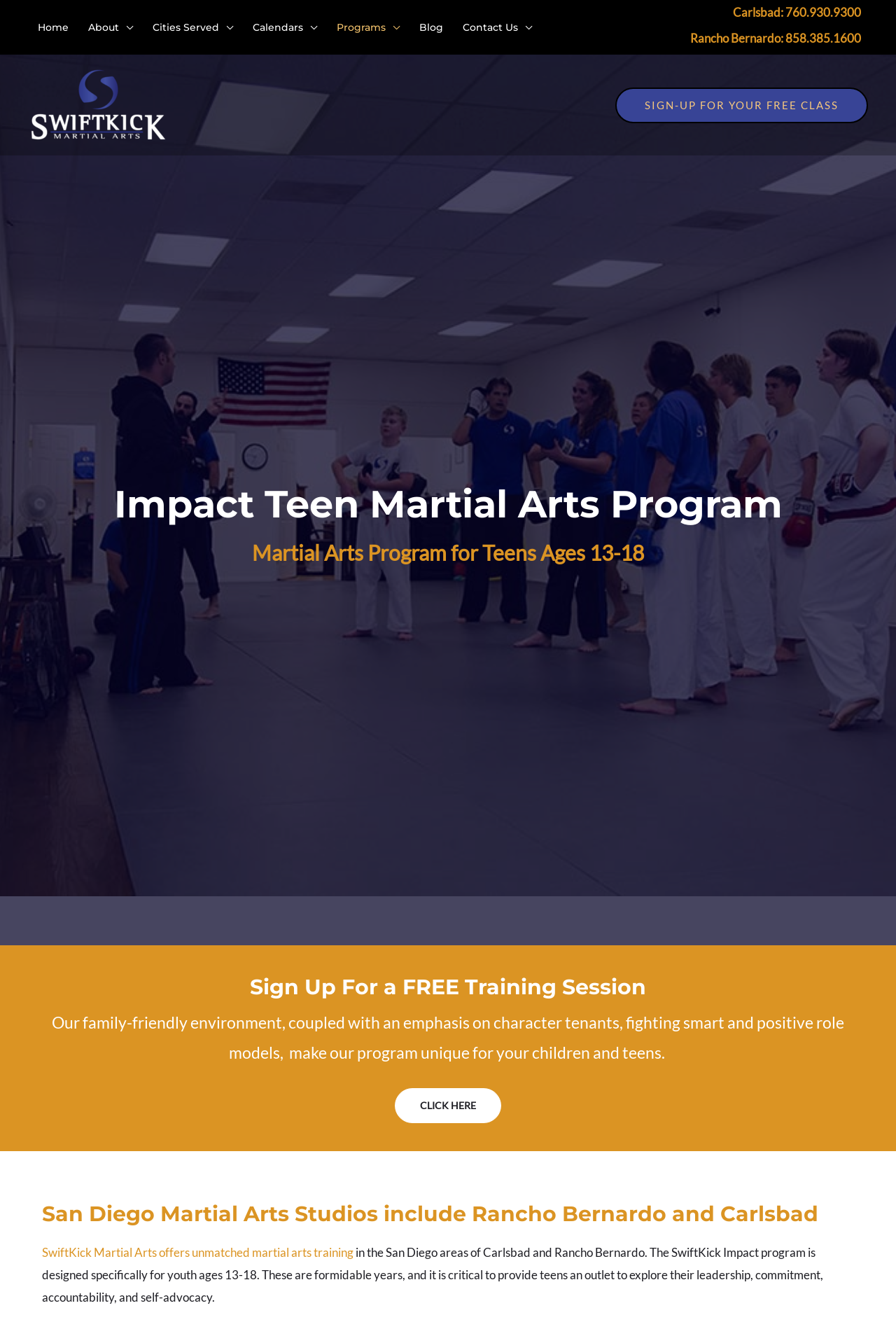Specify the bounding box coordinates of the area that needs to be clicked to achieve the following instruction: "Click on the 'Home' link".

[0.031, 0.007, 0.088, 0.034]